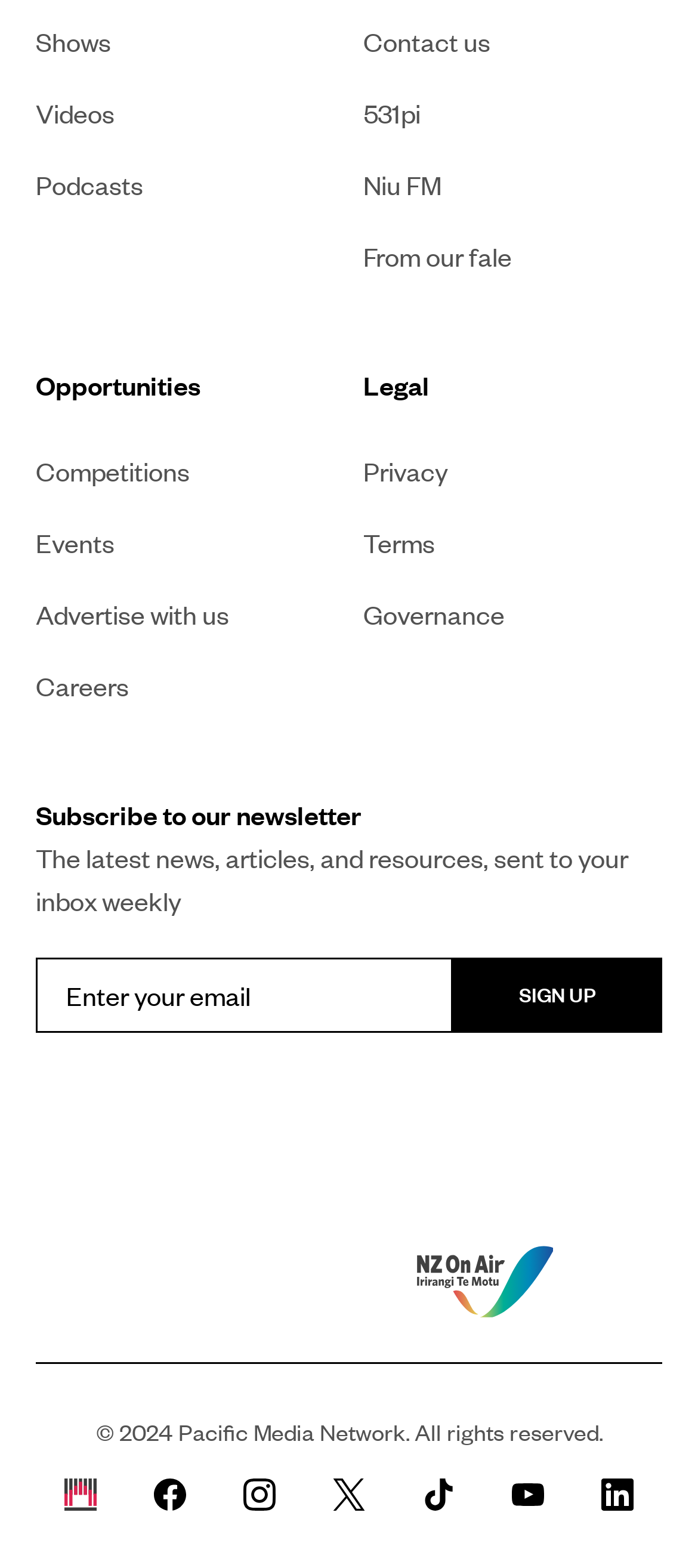Answer with a single word or phrase: 
How many social media links are there?

6